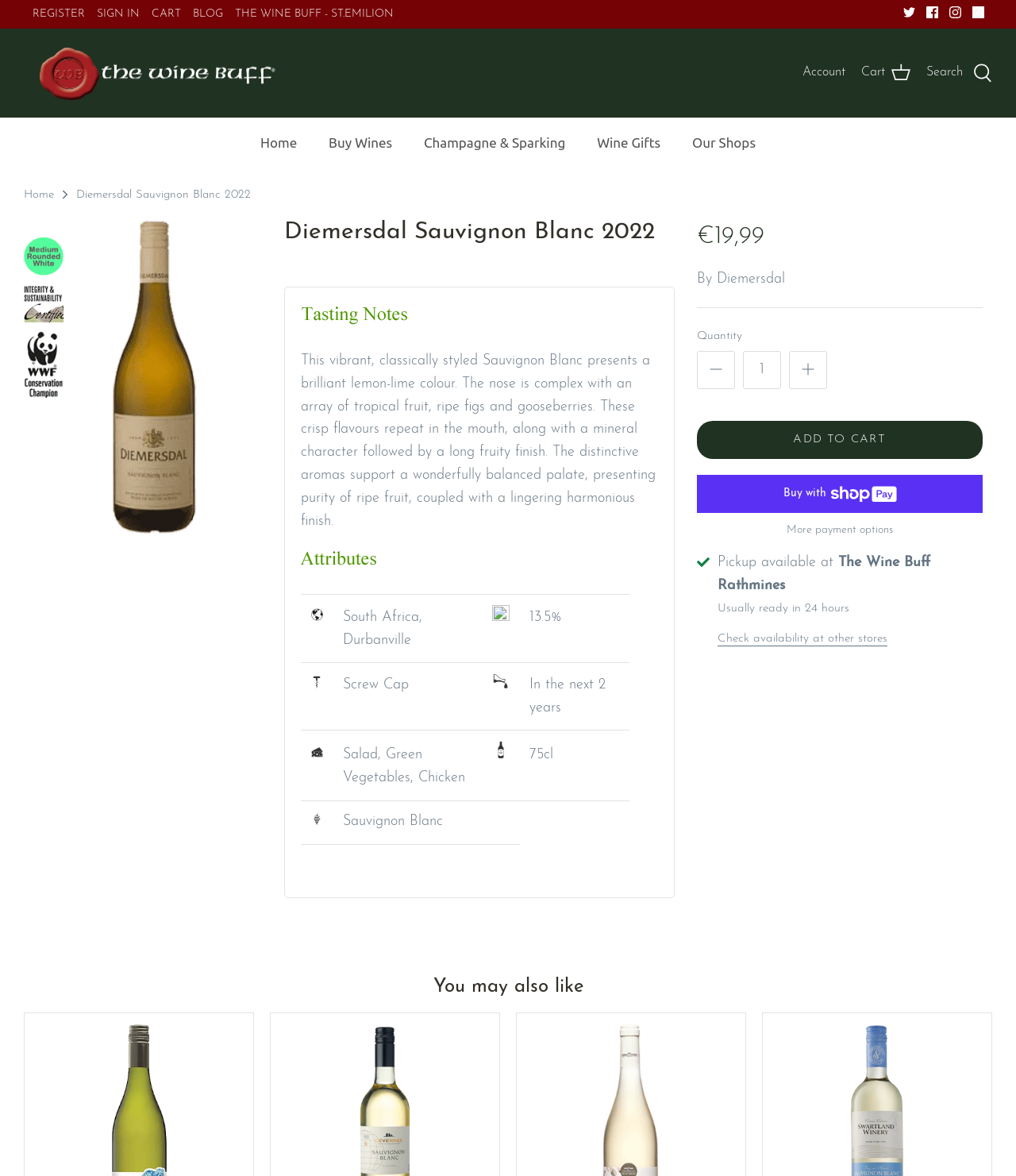Using the provided element description, identify the bounding box coordinates as (top-left x, top-left y, bottom-right x, bottom-right y). Ensure all values are between 0 and 1. Description: Plus

[0.777, 0.298, 0.814, 0.331]